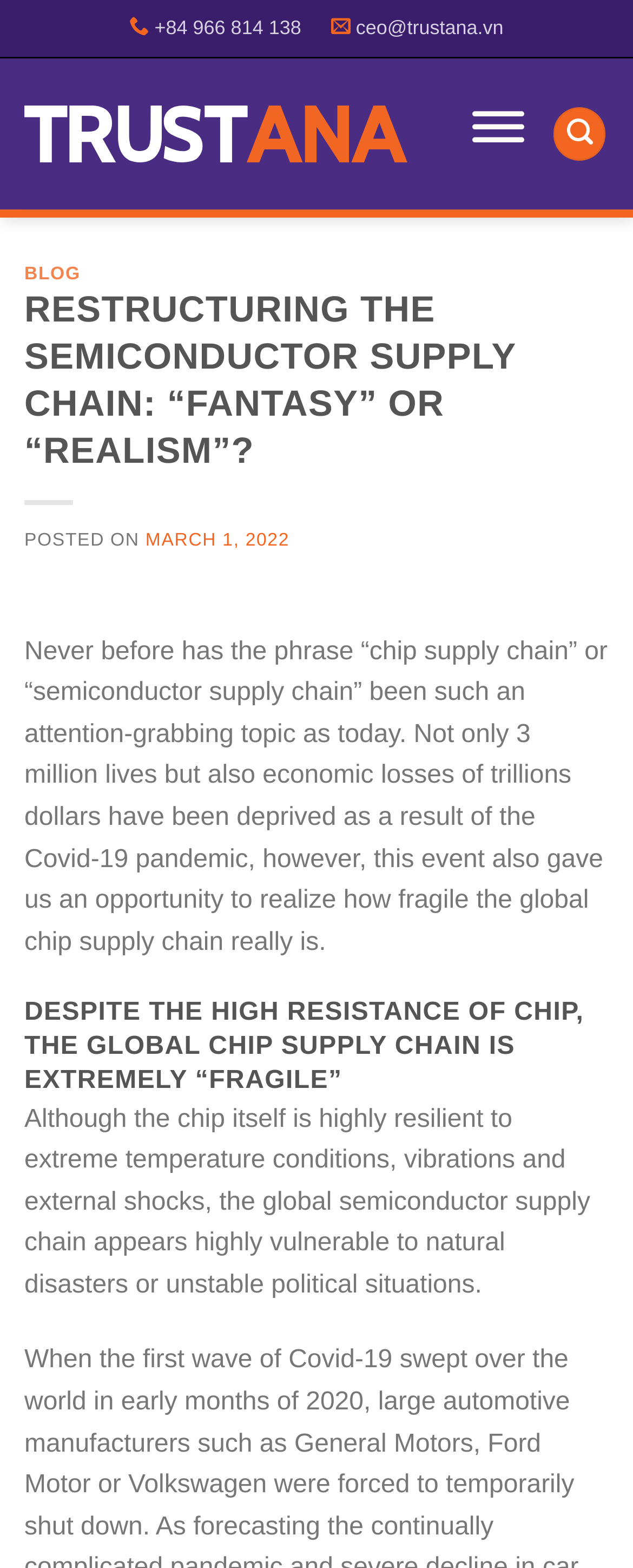With reference to the image, please provide a detailed answer to the following question: What is the topic of the blog post?

I found the topic of the blog post by reading the heading of the article, which is 'RESTRUCTURING THE SEMICONDUCTOR SUPPLY CHAIN: “FANTASY” OR “REALISM”?'.